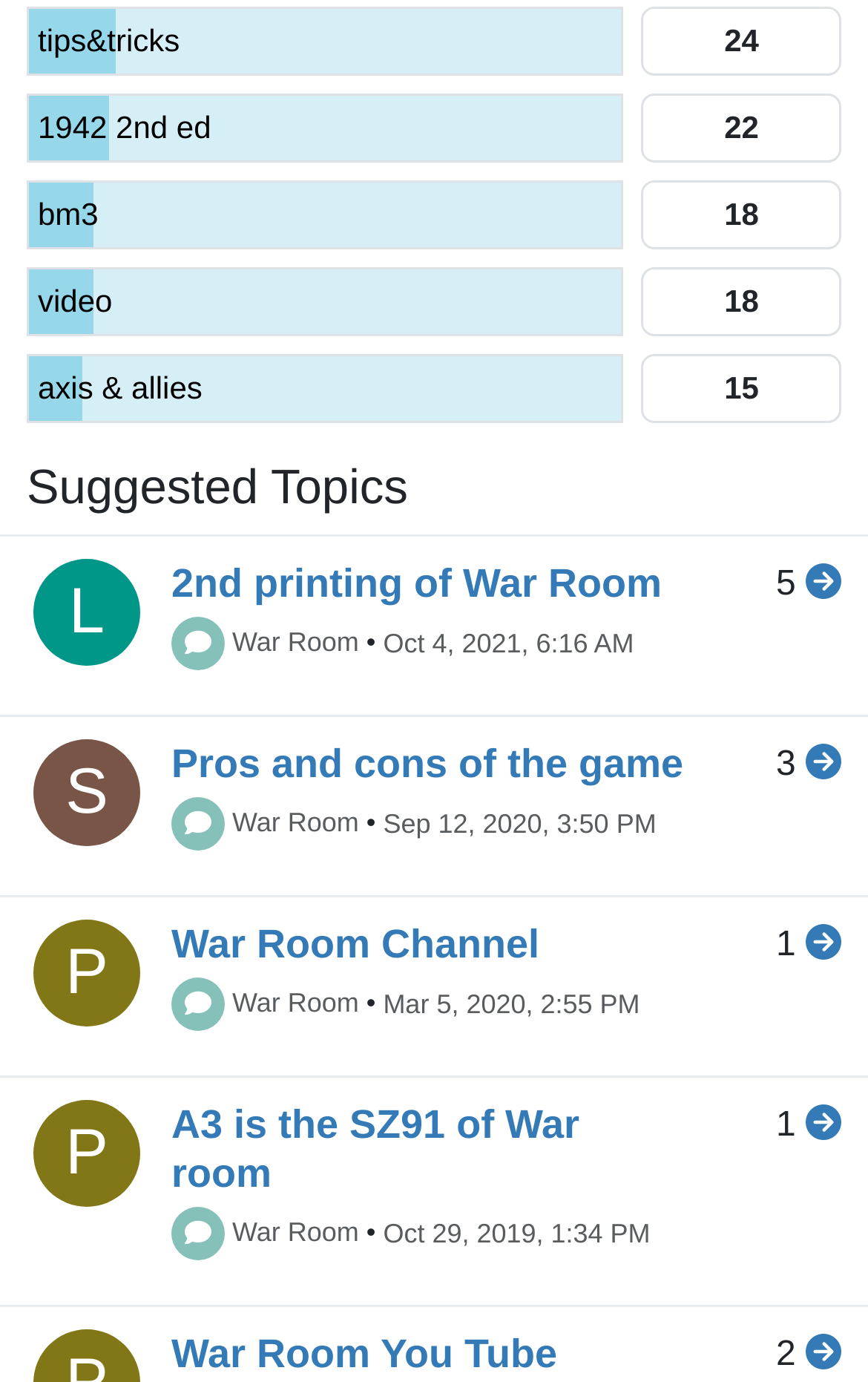Identify the bounding box coordinates for the UI element that matches this description: "War Room".

[0.268, 0.157, 0.413, 0.18]